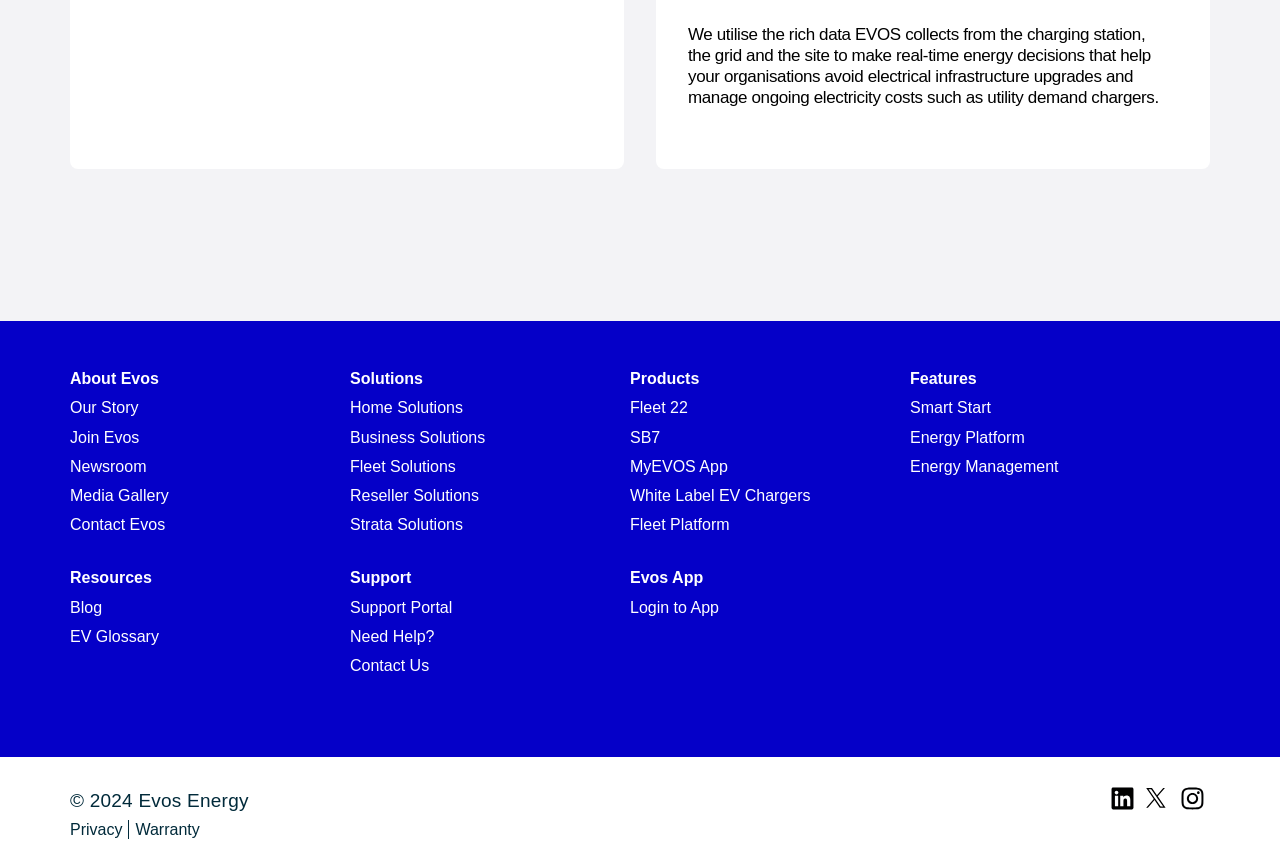Determine the bounding box coordinates of the region I should click to achieve the following instruction: "Login to the Evos App". Ensure the bounding box coordinates are four float numbers between 0 and 1, i.e., [left, top, right, bottom].

[0.492, 0.692, 0.711, 0.715]